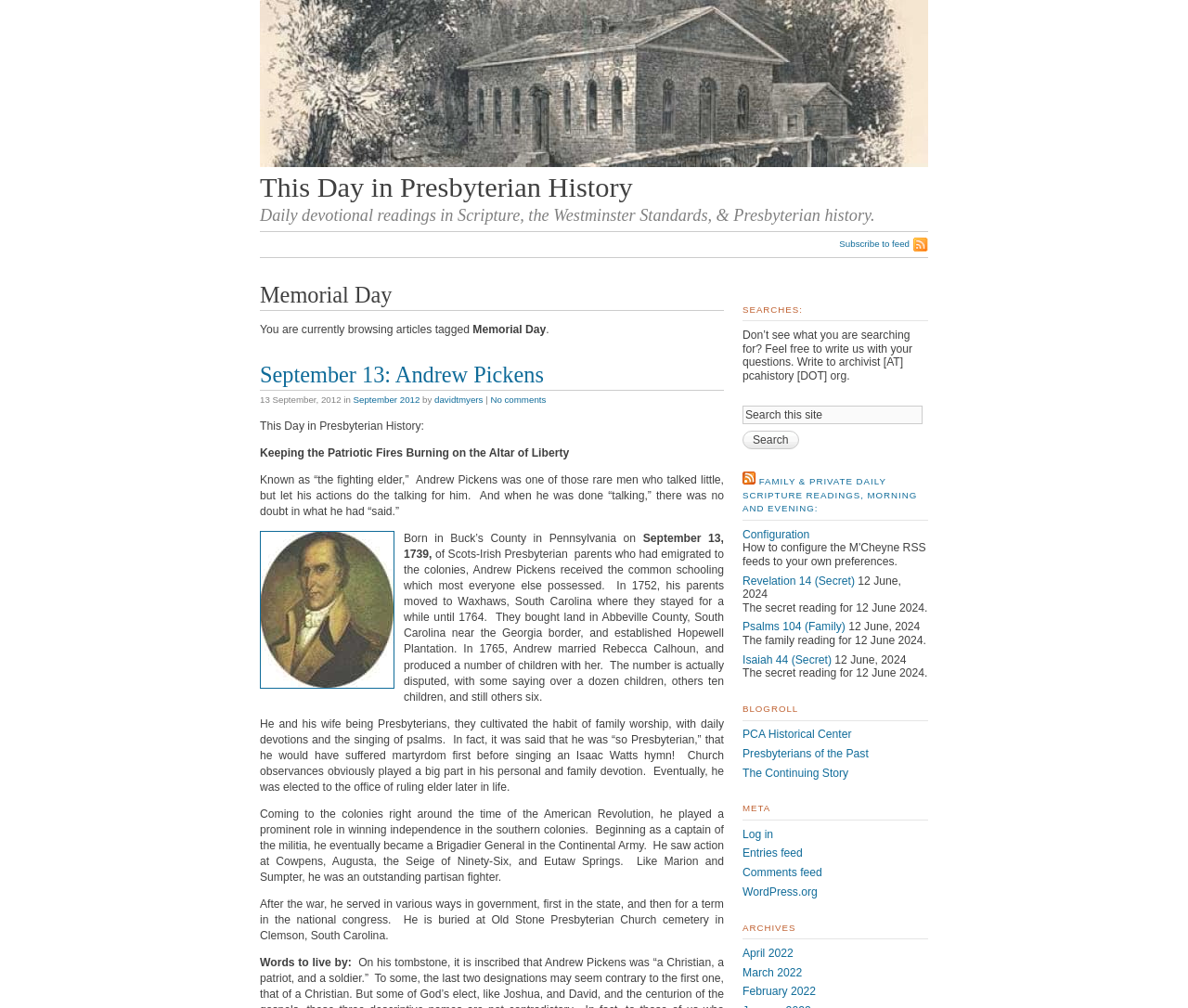Determine the bounding box for the HTML element described here: "September 2012". The coordinates should be given as [left, top, right, bottom] with each number being a float between 0 and 1.

[0.297, 0.391, 0.353, 0.402]